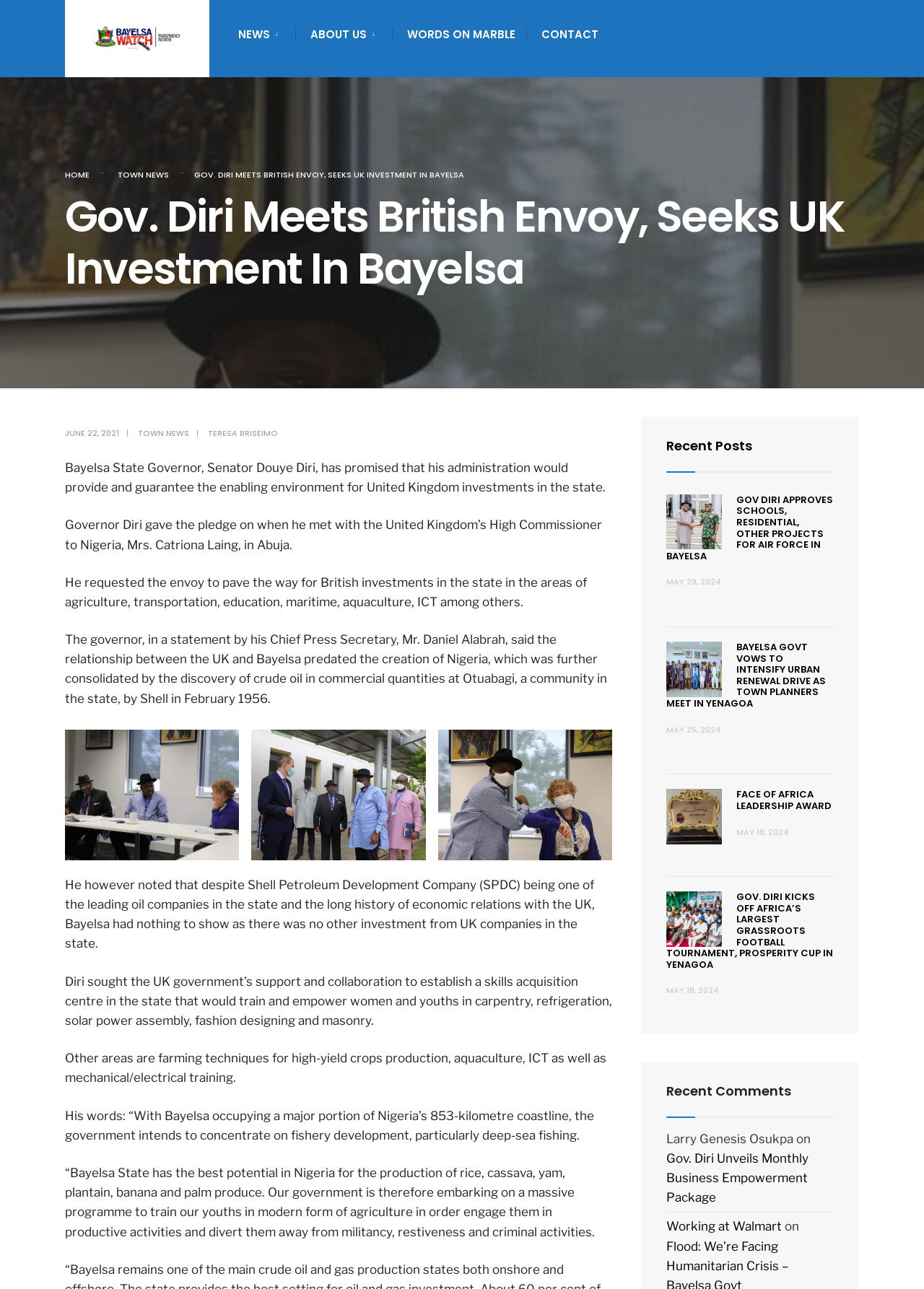Extract the main title from the webpage.

Gov. Diri Meets British Envoy, Seeks UK Investment In Bayelsa